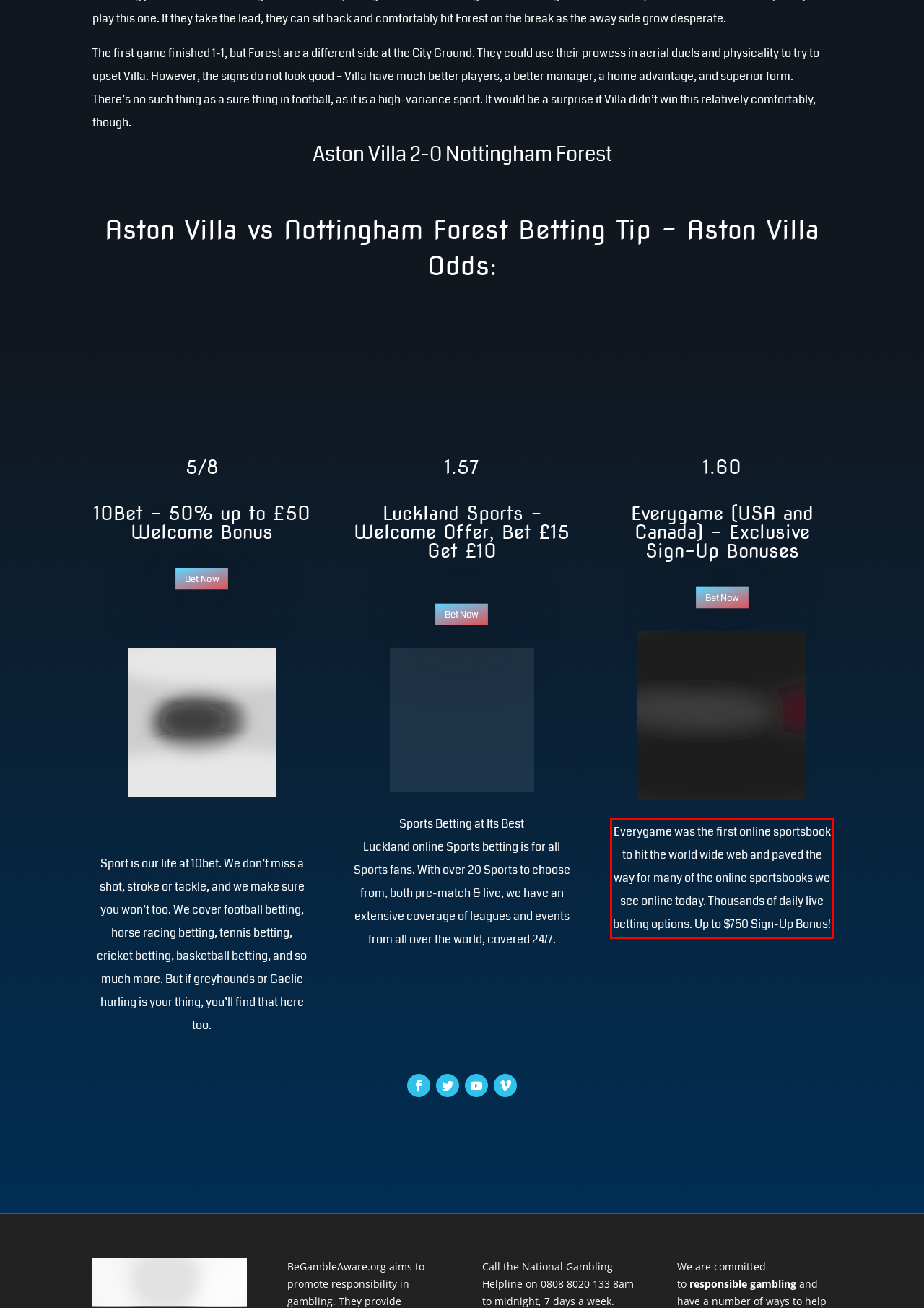Your task is to recognize and extract the text content from the UI element enclosed in the red bounding box on the webpage screenshot.

Everygame was the first online sportsbook to hit the world wide web and paved the way for many of the online sportsbooks we see online today. Thousands of daily live betting options. Up to $750 Sign-Up Bonus!